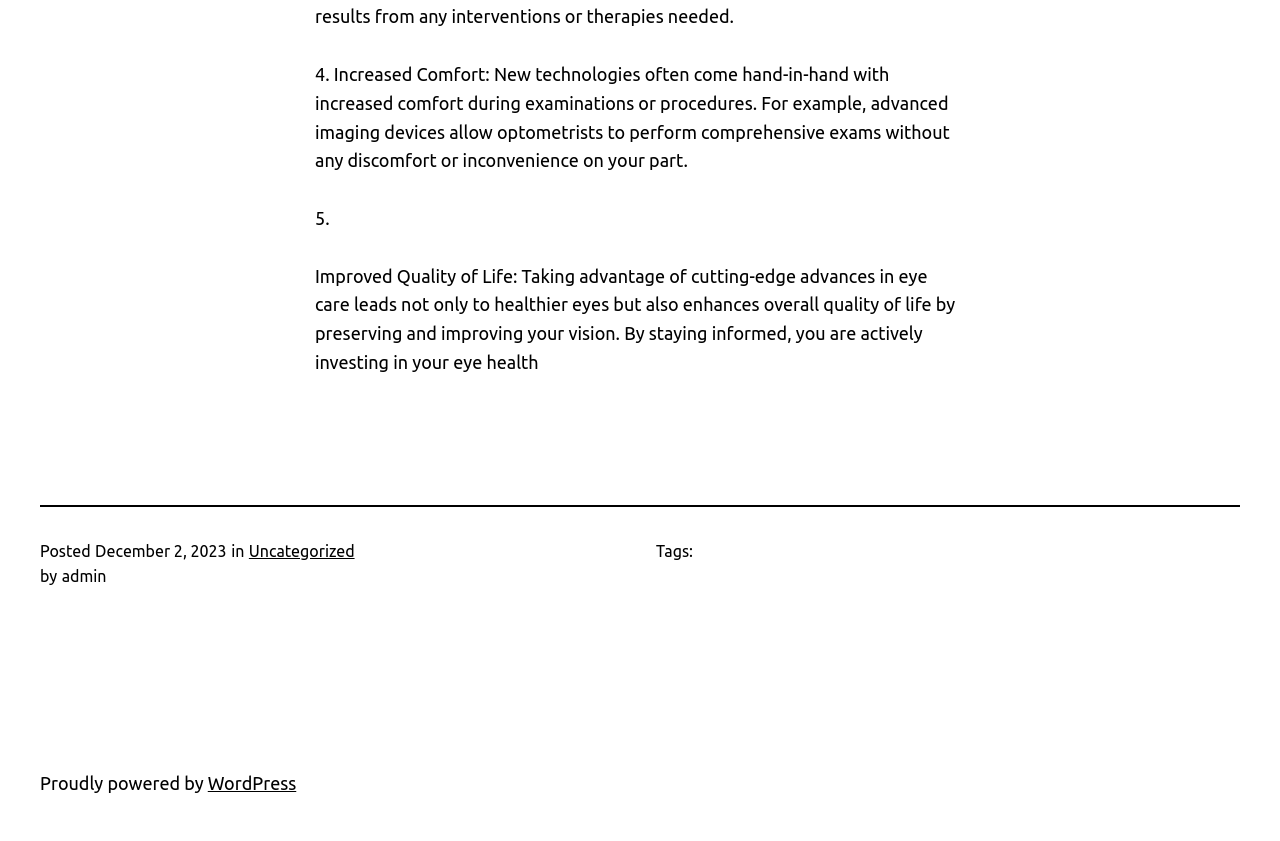Provide a short, one-word or phrase answer to the question below:
What is the date of the post?

December 2, 2023